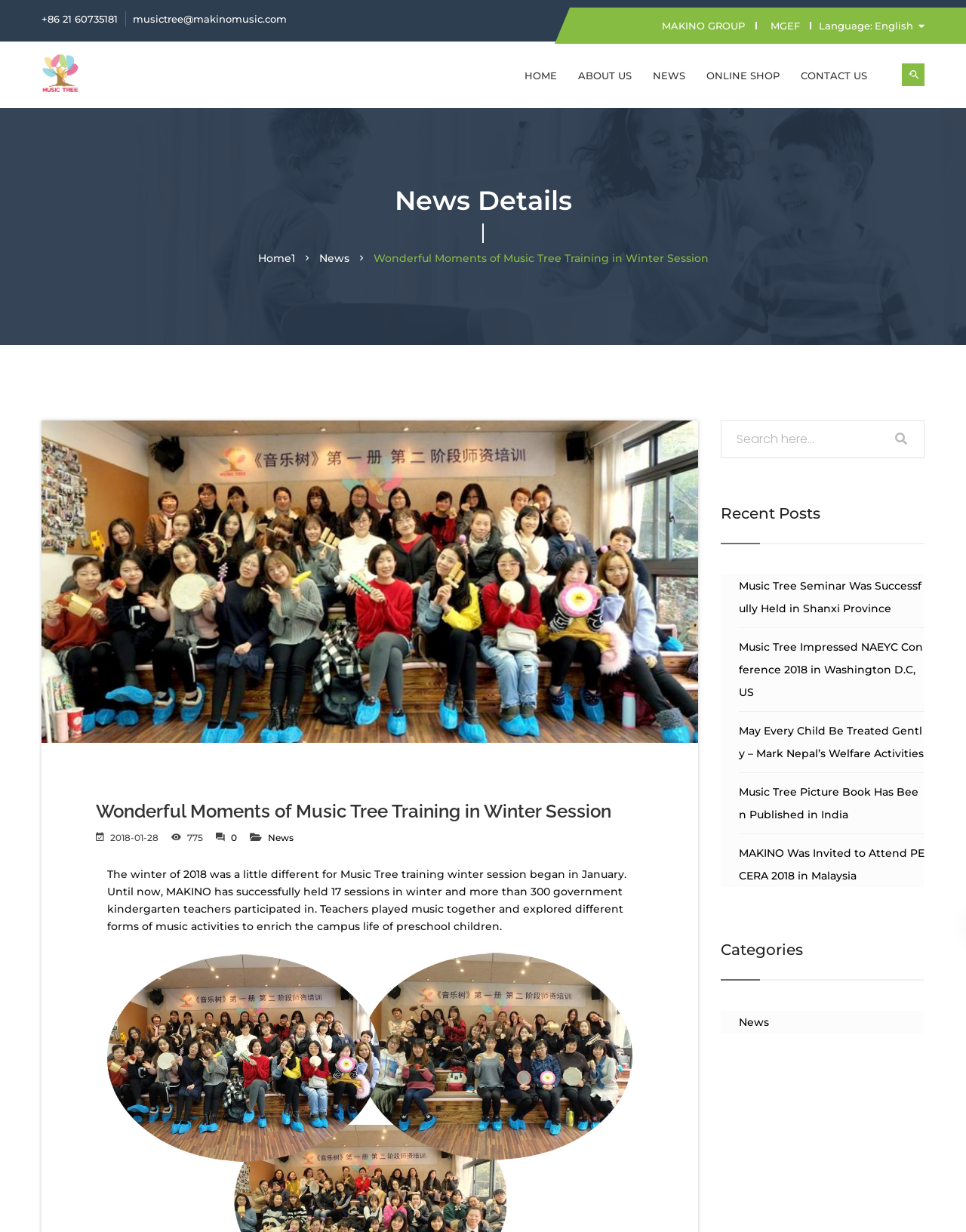Determine the bounding box coordinates for the clickable element required to fulfill the instruction: "Read news details". Provide the coordinates as four float numbers between 0 and 1, i.e., [left, top, right, bottom].

[0.043, 0.149, 0.957, 0.2]